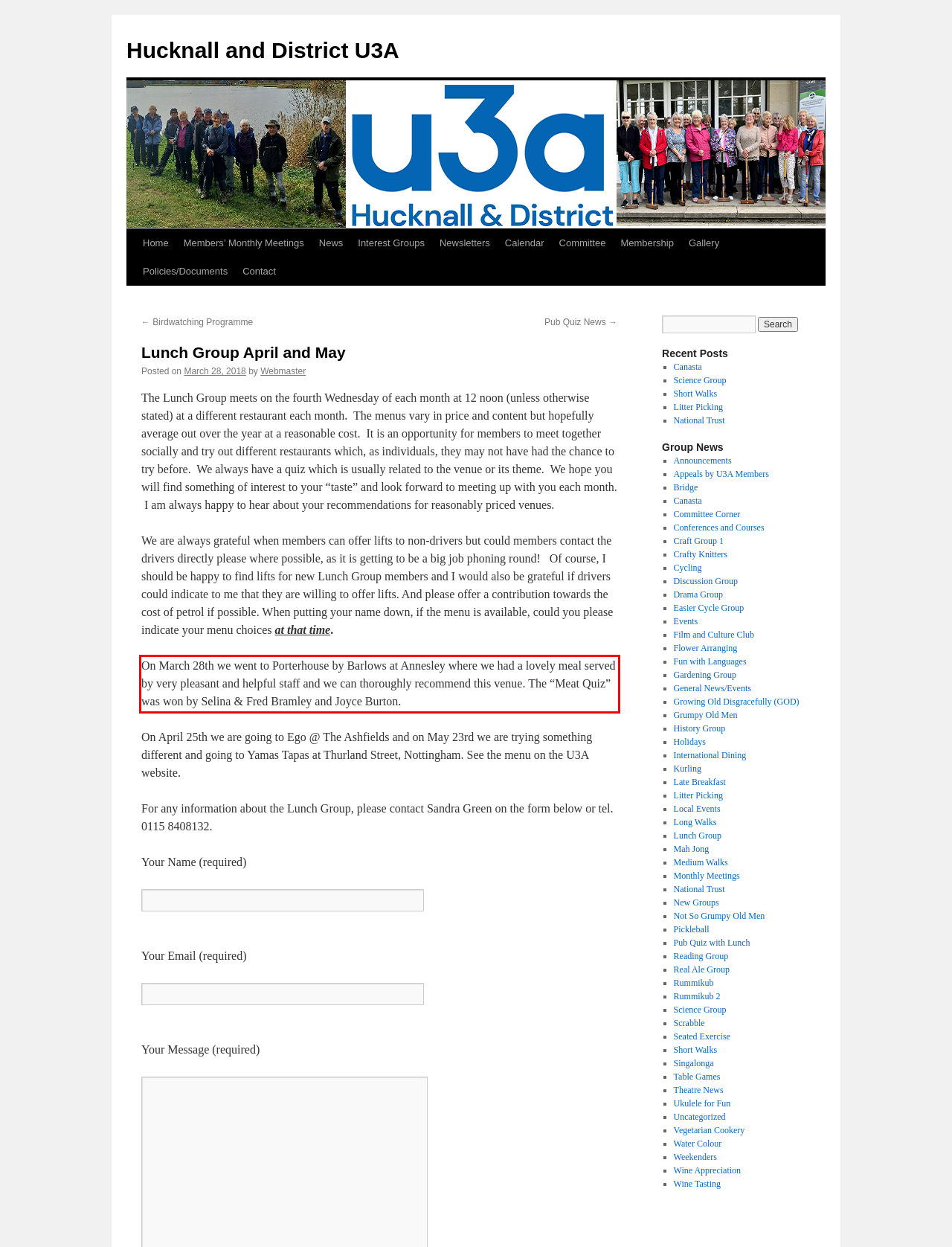You are given a screenshot of a webpage with a UI element highlighted by a red bounding box. Please perform OCR on the text content within this red bounding box.

On March 28th we went to Porterhouse by Barlows at Annesley where we had a lovely meal served by very pleasant and helpful staff and we can thoroughly recommend this venue. The “Meat Quiz” was won by Selina & Fred Bramley and Joyce Burton.